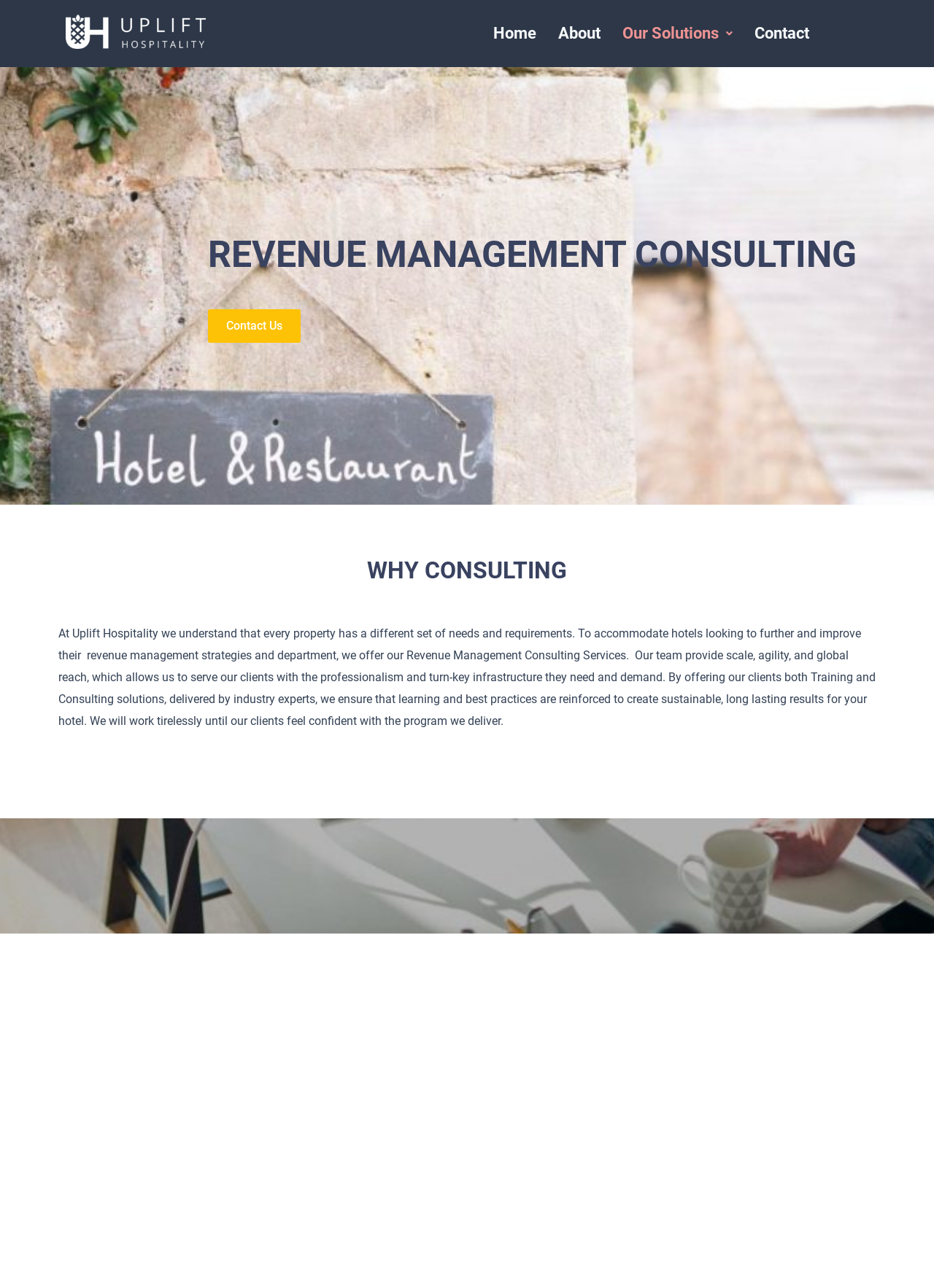What does Uplift Hospitality's team provide to clients?
Please provide a detailed answer to the question.

As stated on the webpage, Uplift Hospitality's team provides scale, agility, and global reach to serve clients with professionalism and turn-key infrastructure, which is essential for delivering effective revenue management consulting services.